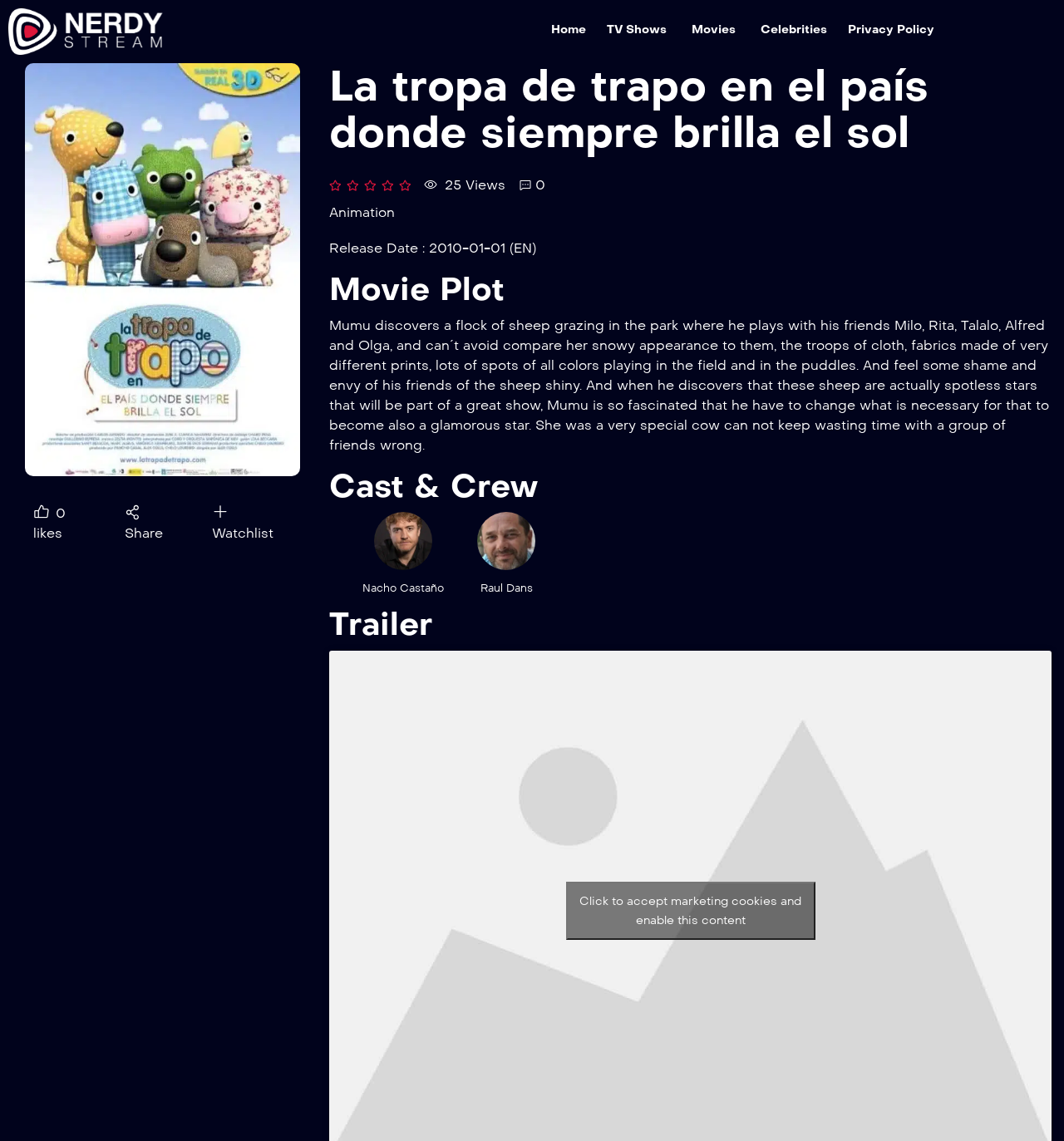Determine the bounding box coordinates of the target area to click to execute the following instruction: "Share this page."

[0.11, 0.436, 0.179, 0.48]